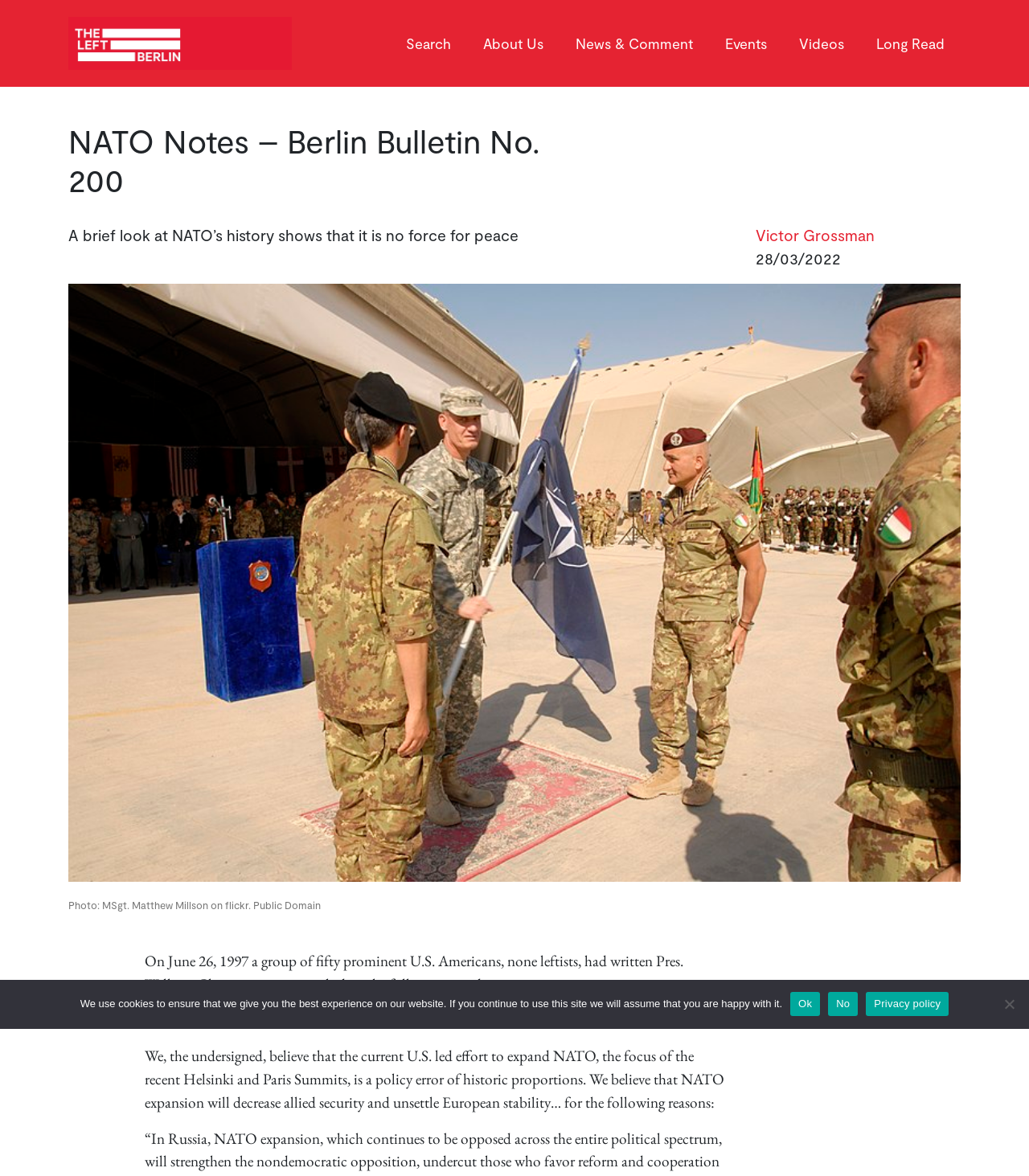Identify the bounding box coordinates of the region that should be clicked to execute the following instruction: "Click on the 'Search' link".

[0.379, 0.022, 0.454, 0.051]